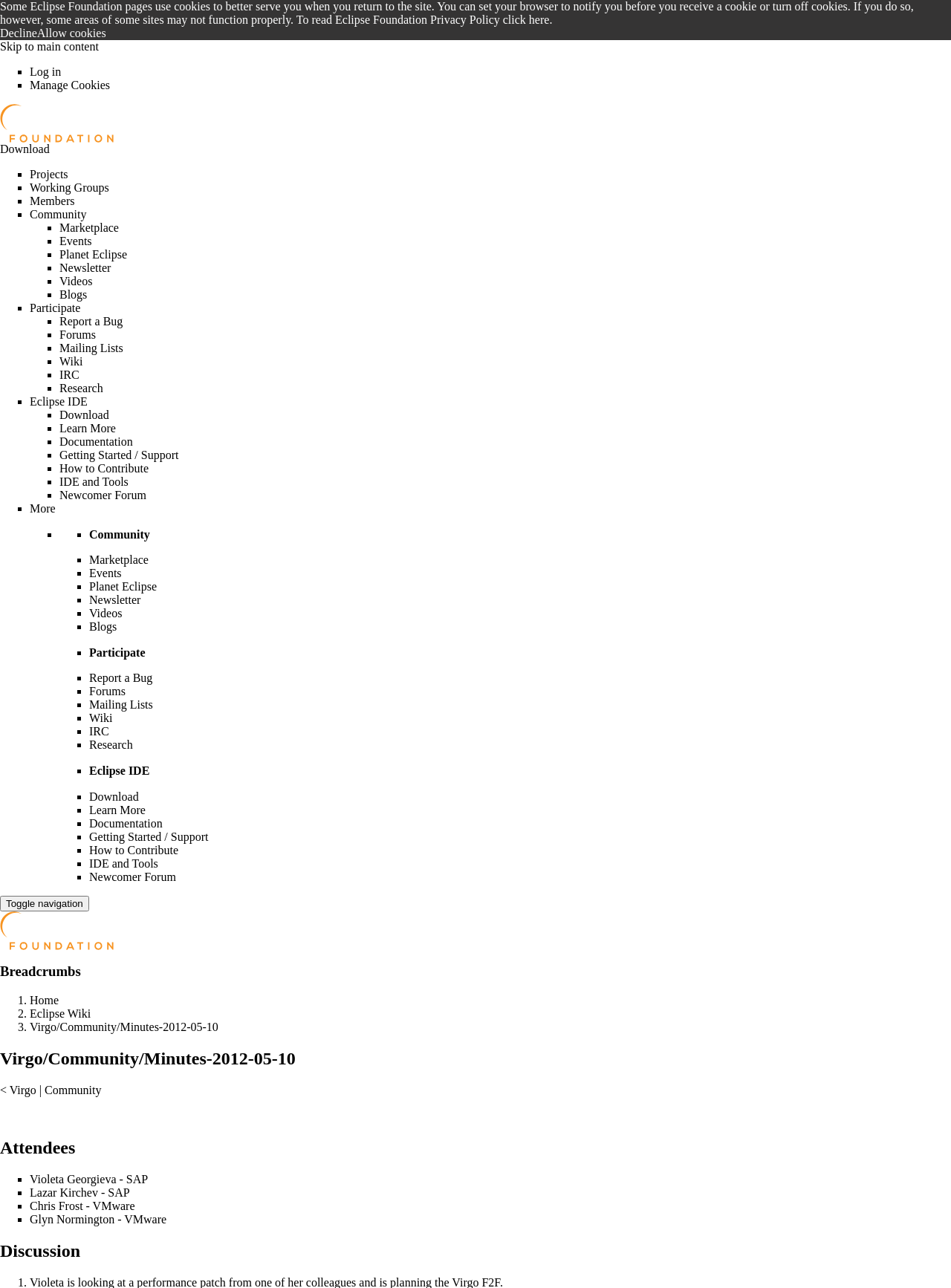Based on the element description, predict the bounding box coordinates (top-left x, top-left y, bottom-right x, bottom-right y) for the UI element in the screenshot: Download

[0.0, 0.111, 0.052, 0.121]